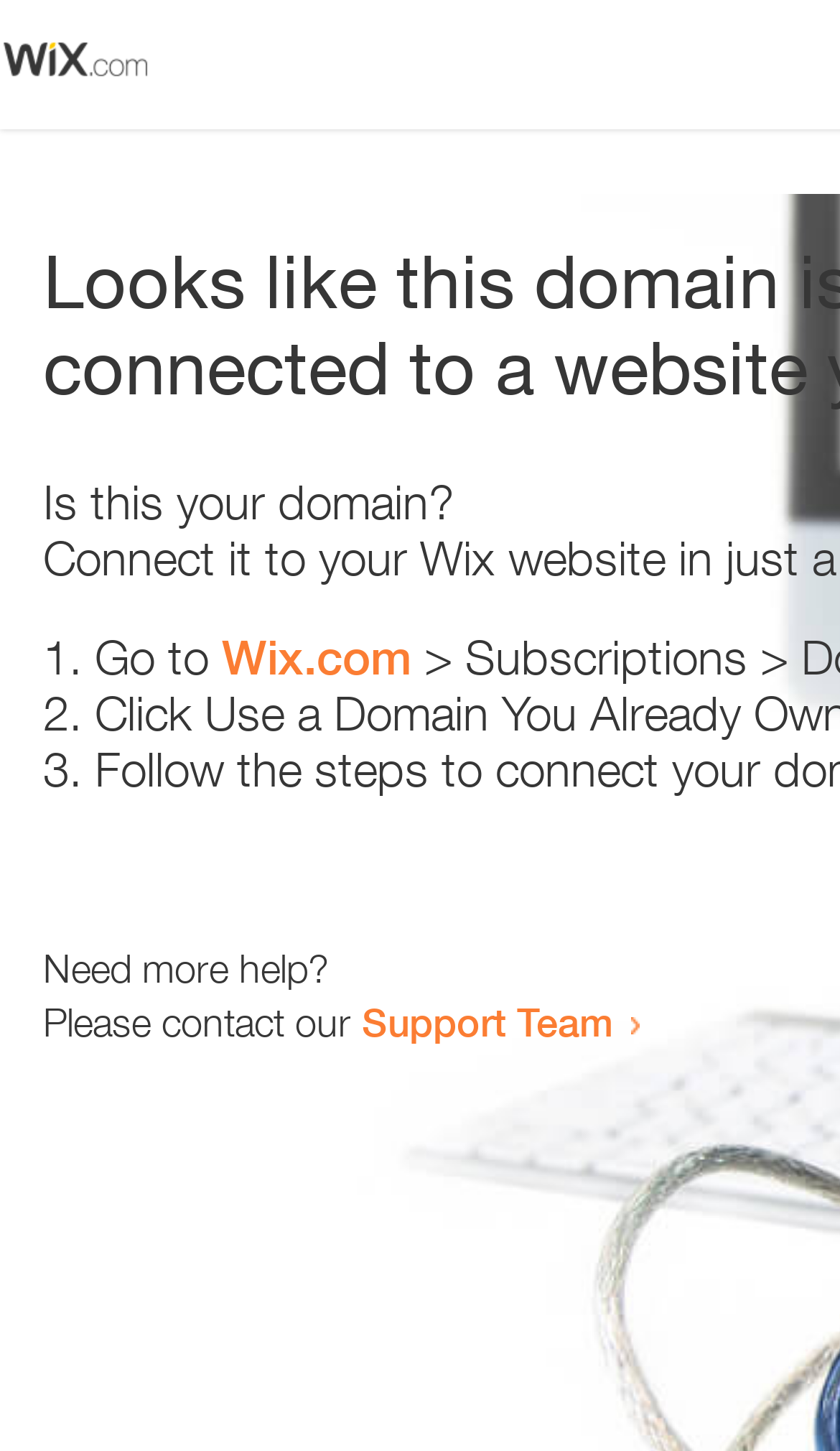Extract the primary headline from the webpage and present its text.

Looks like this domain isn't
connected to a website yet